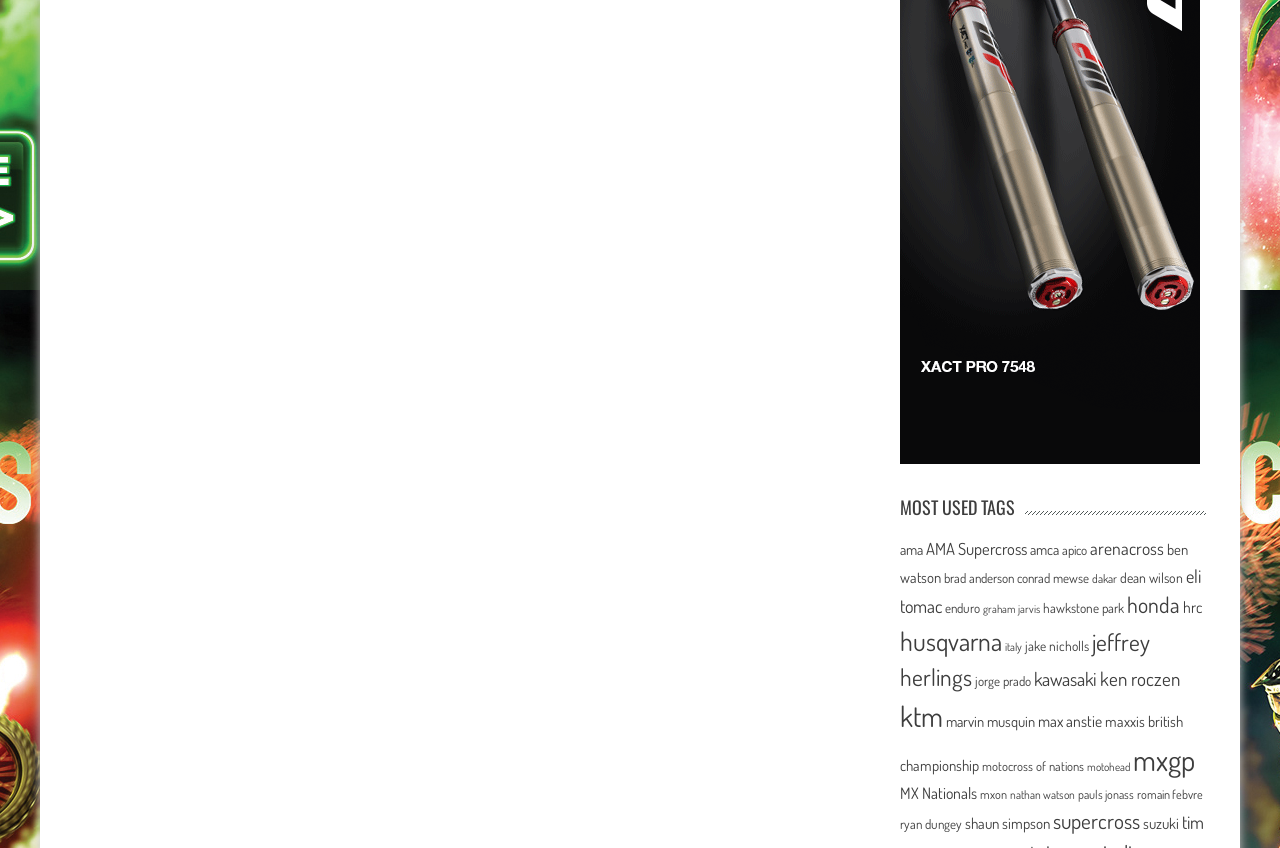Pinpoint the bounding box coordinates of the element to be clicked to execute the instruction: "Browse 'supercross' items".

[0.823, 0.952, 0.891, 0.984]